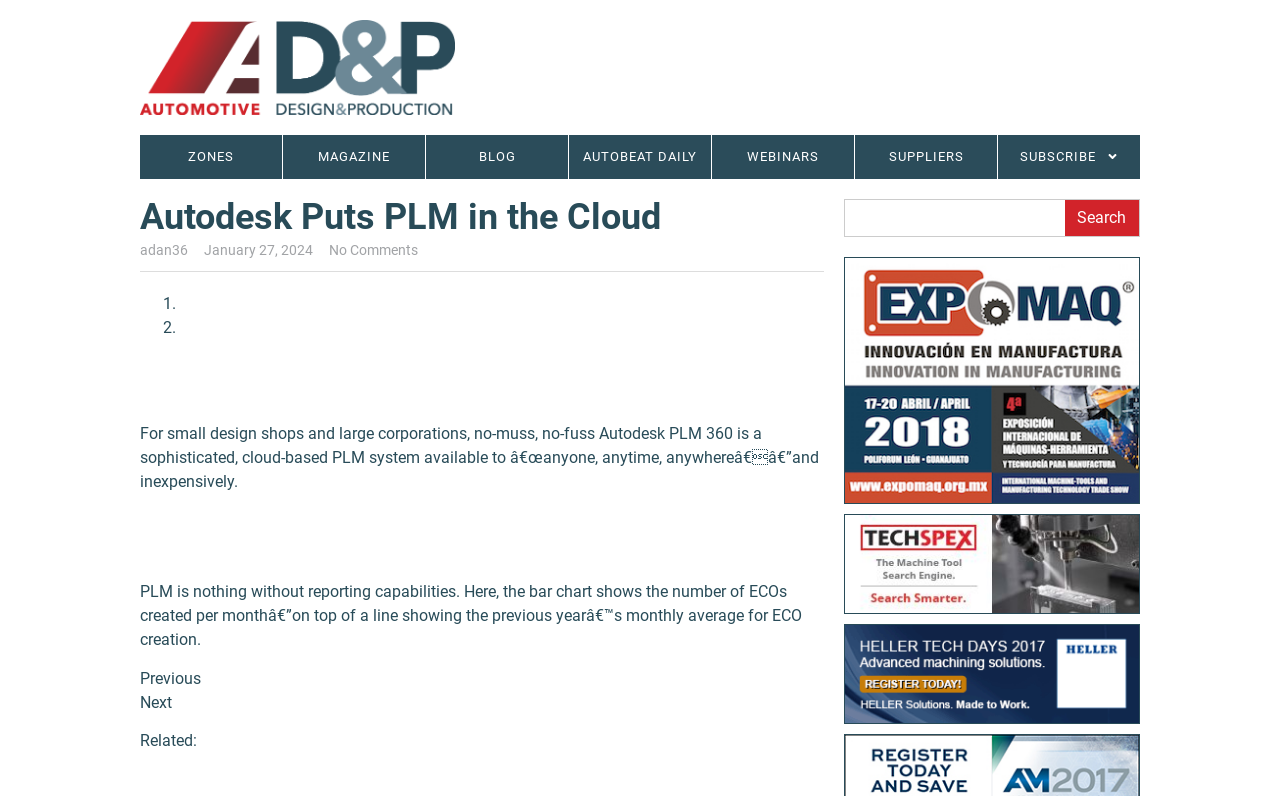Identify the bounding box coordinates of the clickable section necessary to follow the following instruction: "Click the 'About' link". The coordinates should be presented as four float numbers from 0 to 1, i.e., [left, top, right, bottom].

None